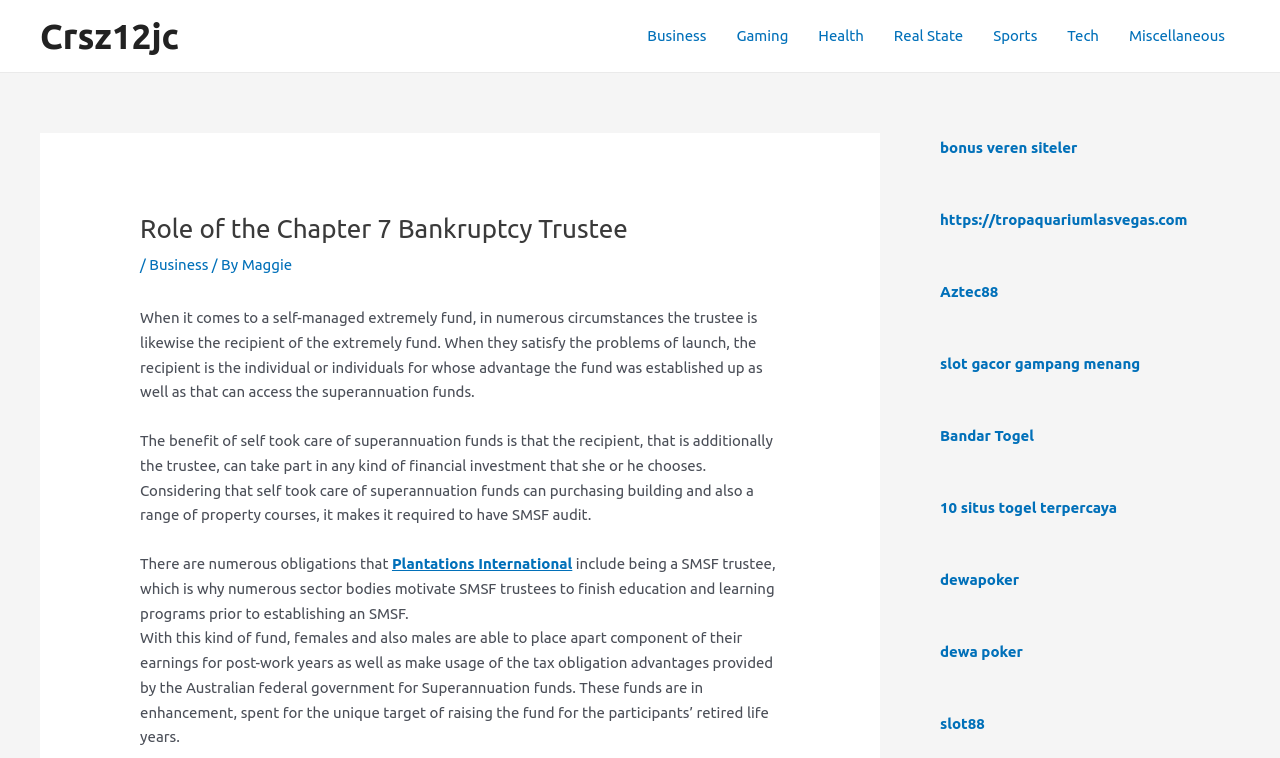Identify the bounding box coordinates for the element you need to click to achieve the following task: "Read about End of Life Care". Provide the bounding box coordinates as four float numbers between 0 and 1, in the form [left, top, right, bottom].

None